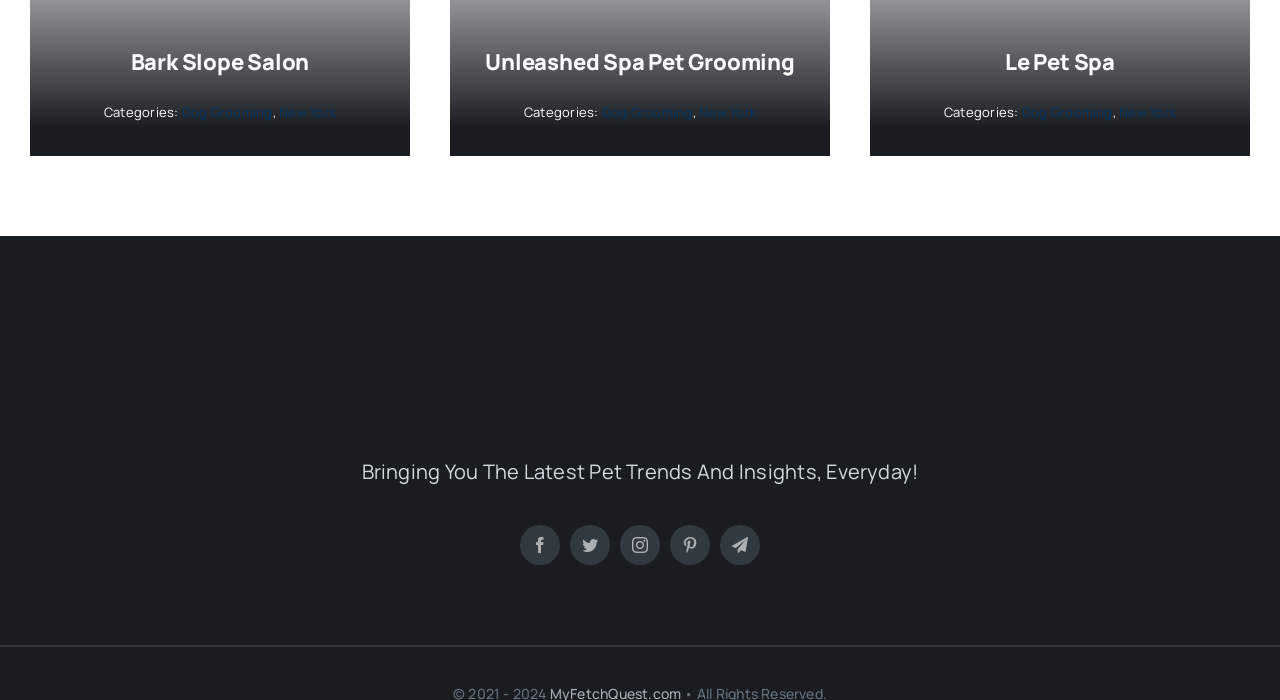What is the common category among listed businesses?
Provide a one-word or short-phrase answer based on the image.

Dog Grooming